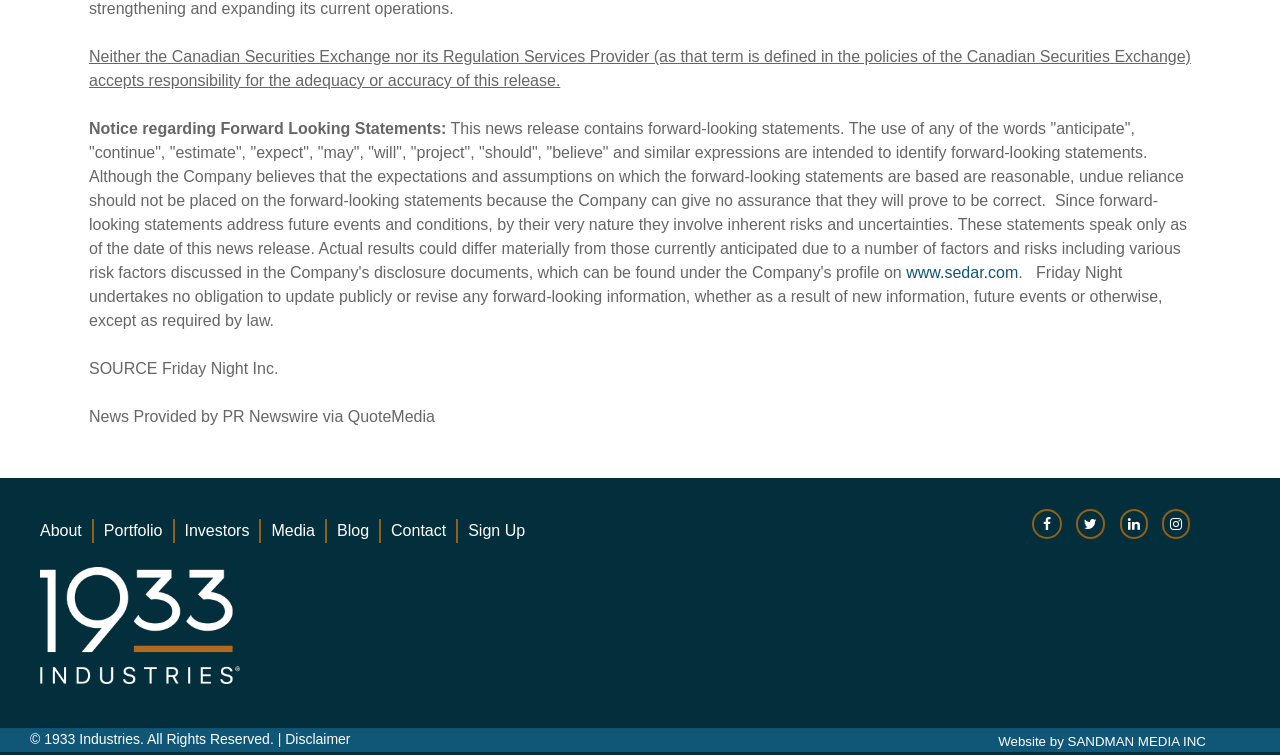What is the company's name?
Give a one-word or short phrase answer based on the image.

Friday Night Inc.